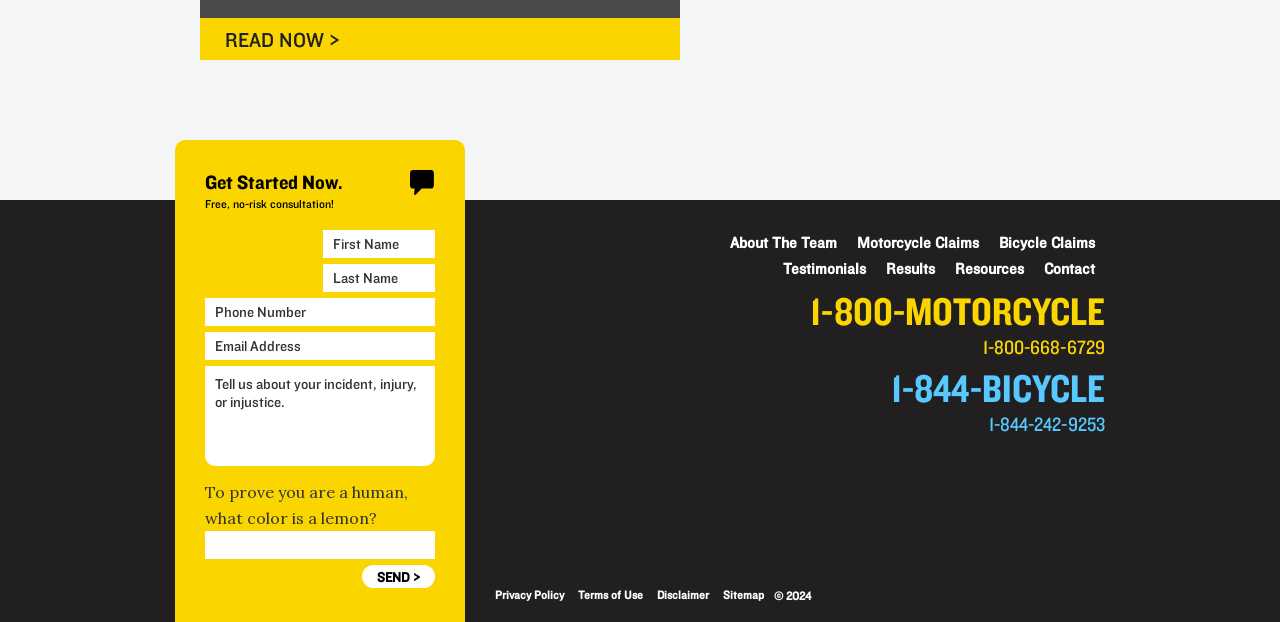Could you specify the bounding box coordinates for the clickable section to complete the following instruction: "Fill out the contact form"?

[0.16, 0.37, 0.34, 0.984]